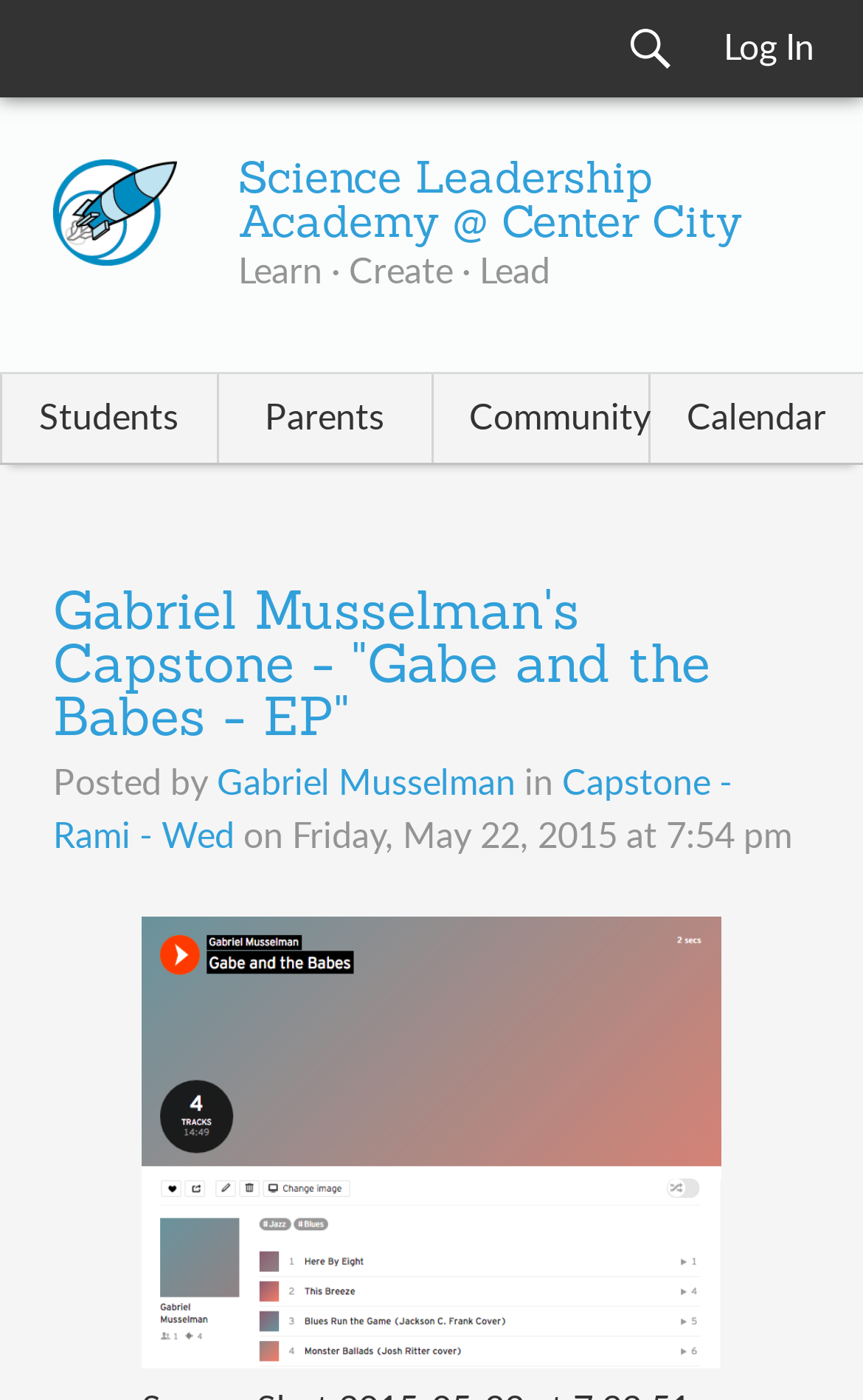Please identify the bounding box coordinates of the element that needs to be clicked to perform the following instruction: "View Gabriel Musselman's capstone project".

[0.062, 0.421, 0.823, 0.535]